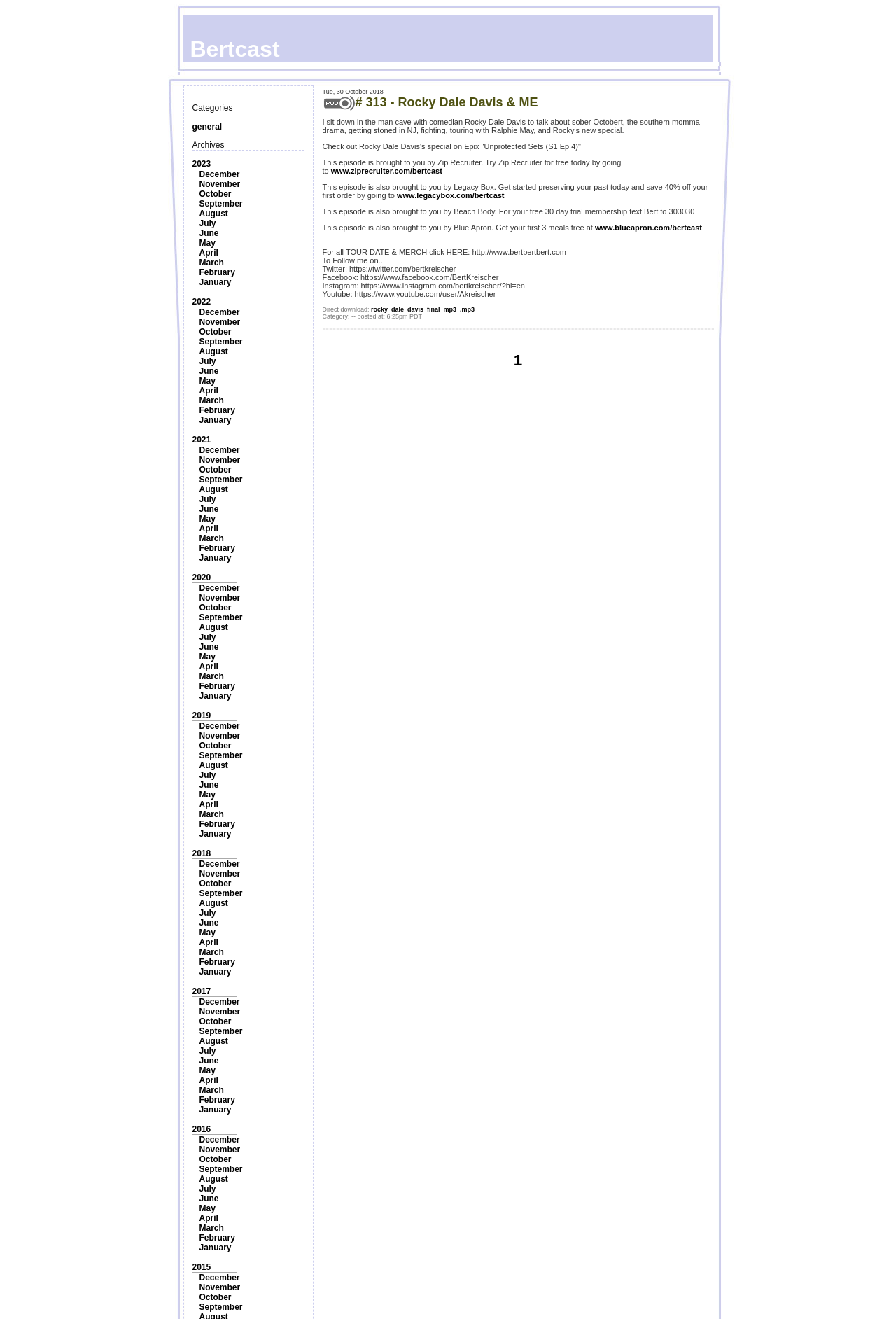Provide a one-word or short-phrase answer to the question:
Is there an image on this webpage?

Yes